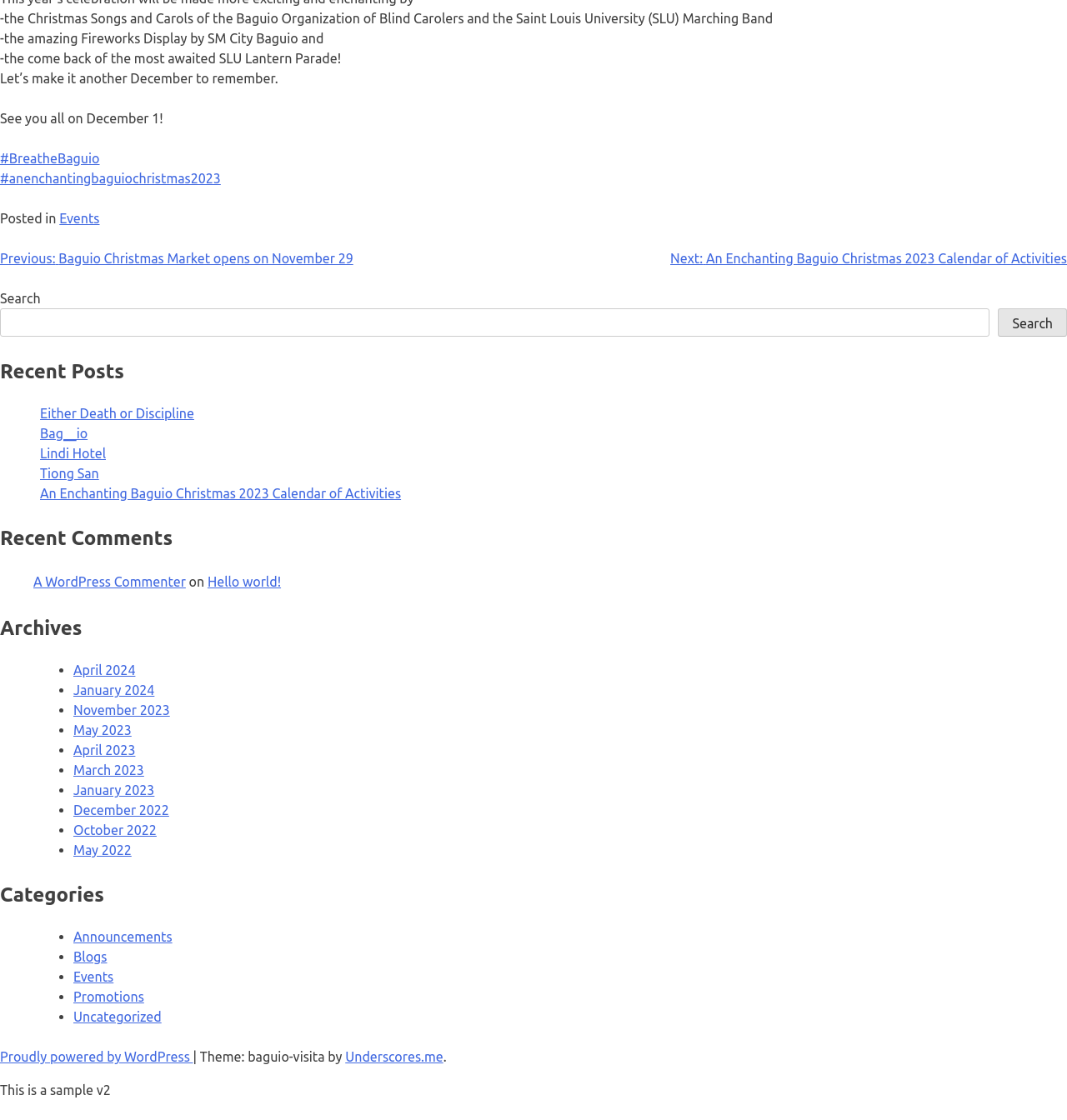Please give a concise answer to this question using a single word or phrase: 
What is the name of the university mentioned in the text?

Saint Louis University